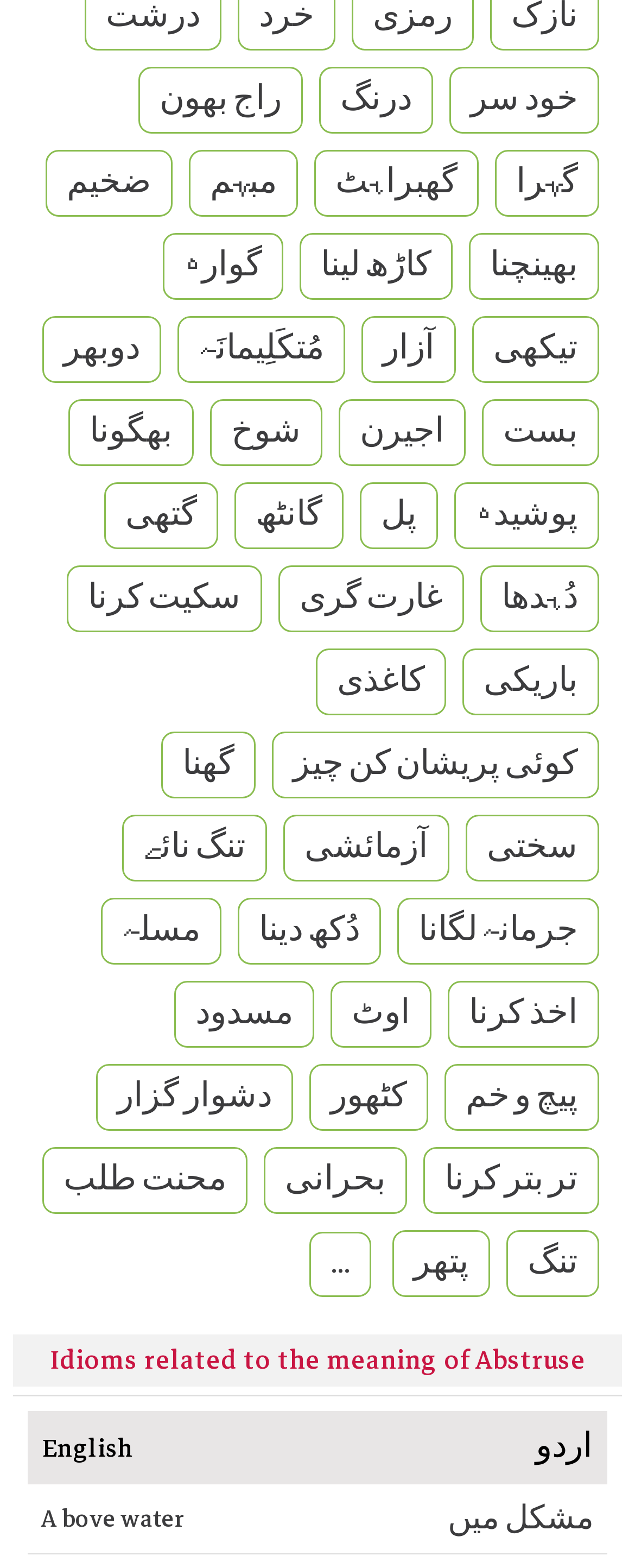Please predict the bounding box coordinates of the element's region where a click is necessary to complete the following instruction: "view 'مشکل میں'". The coordinates should be represented by four float numbers between 0 and 1, i.e., [left, top, right, bottom].

[0.705, 0.957, 0.936, 0.982]